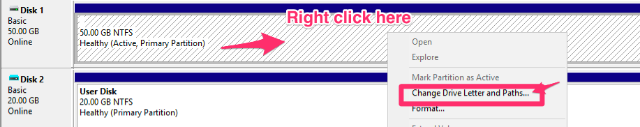What option in the context menu allows changing the drive letter?
From the image, respond using a single word or phrase.

Change Drive Letter and Paths...